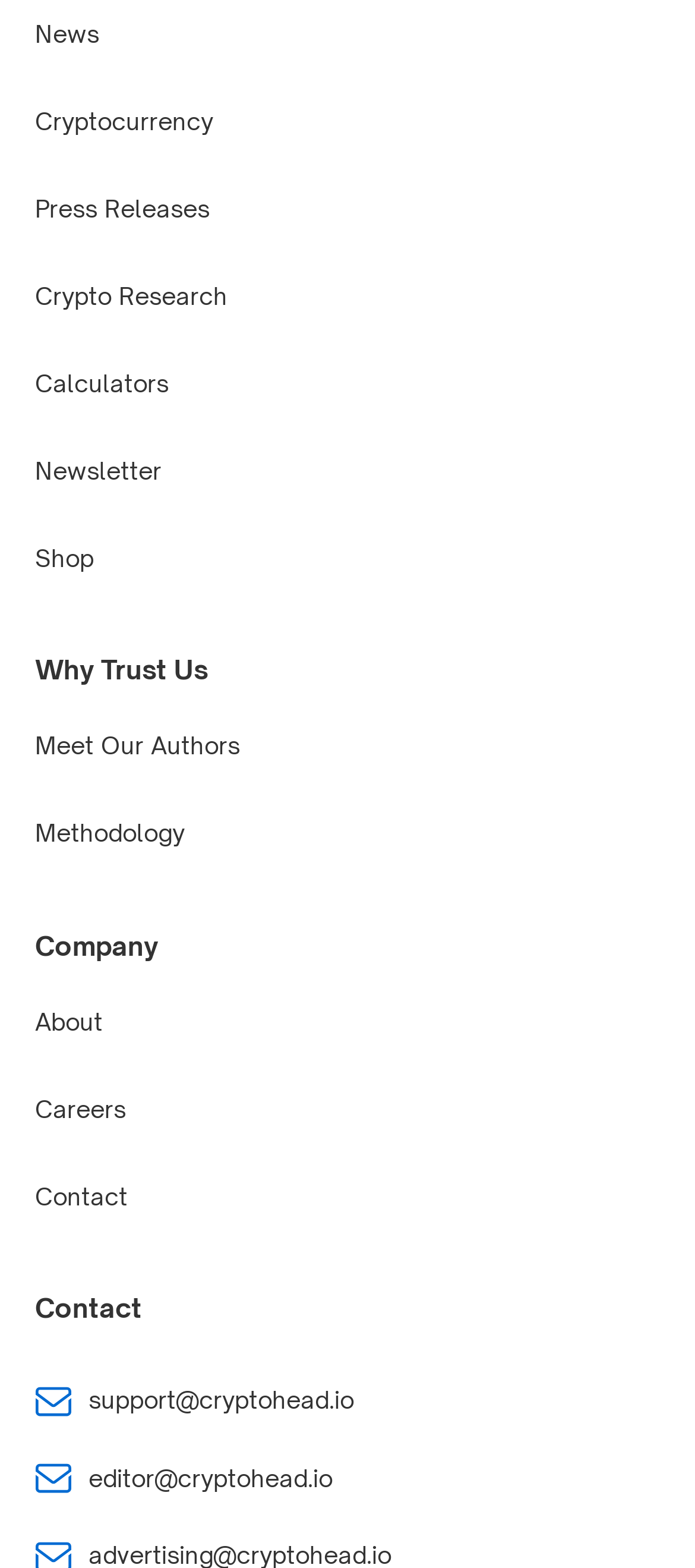Please reply to the following question with a single word or a short phrase:
How many headings are on the webpage?

3